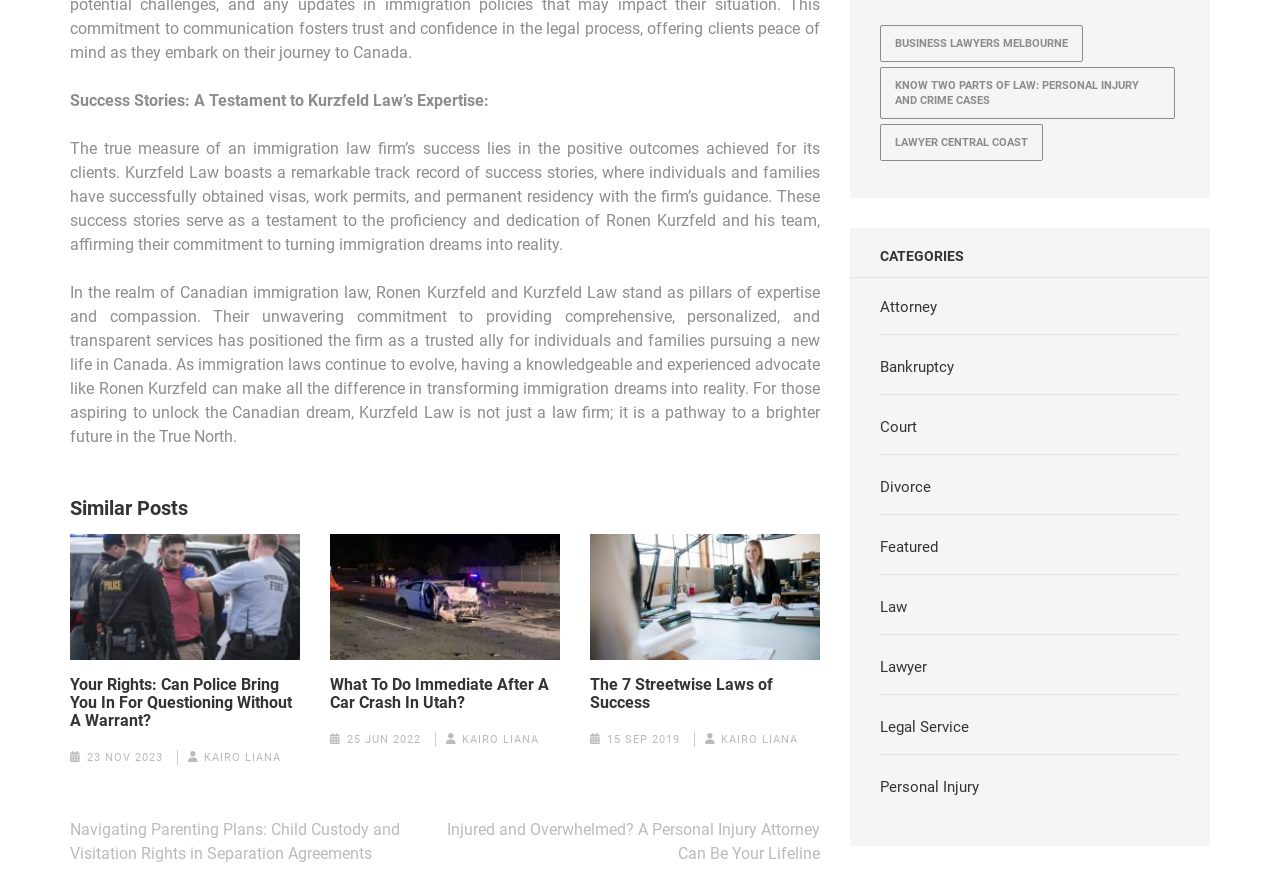Answer this question using a single word or a brief phrase:
Who is the author of the article 'Your Rights: Can Police Bring You In For Questioning Without A Warrant?'?

KAIRO LIANA